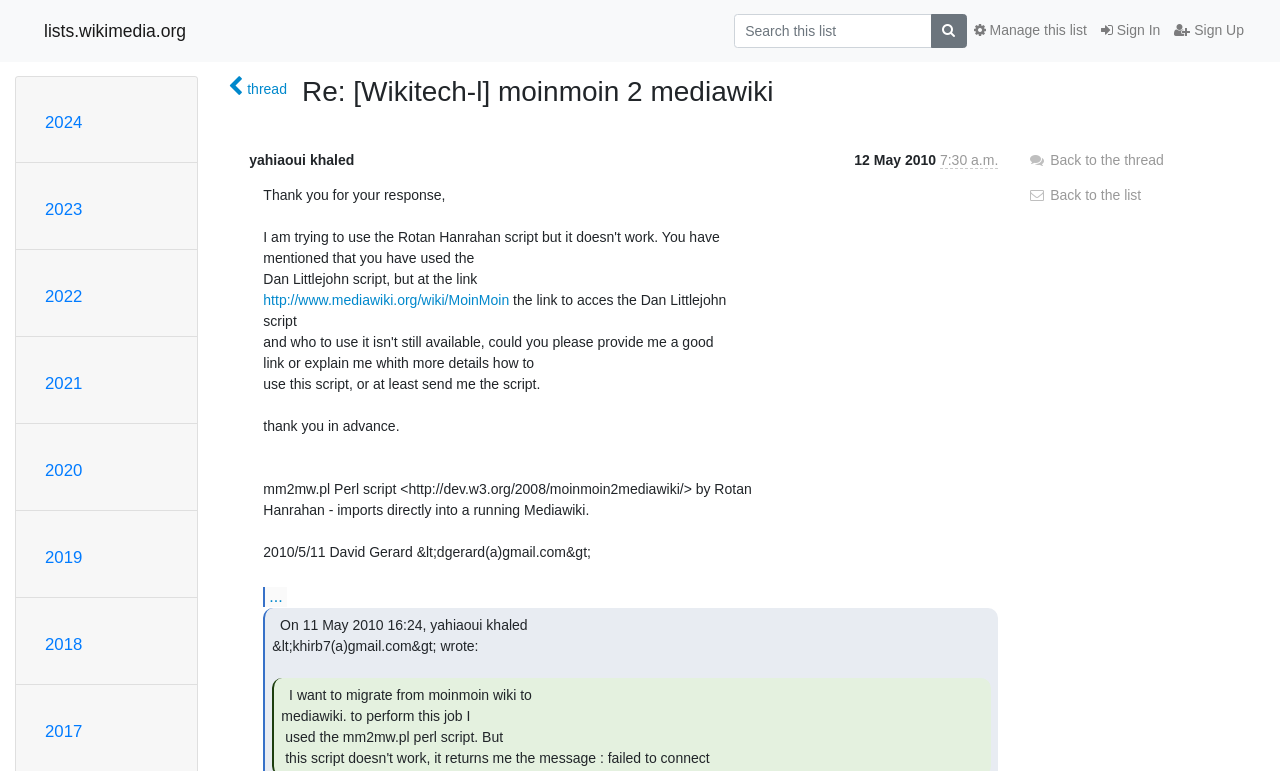Please determine the bounding box coordinates of the element to click in order to execute the following instruction: "Go back to the list". The coordinates should be four float numbers between 0 and 1, specified as [left, top, right, bottom].

[0.803, 0.242, 0.892, 0.263]